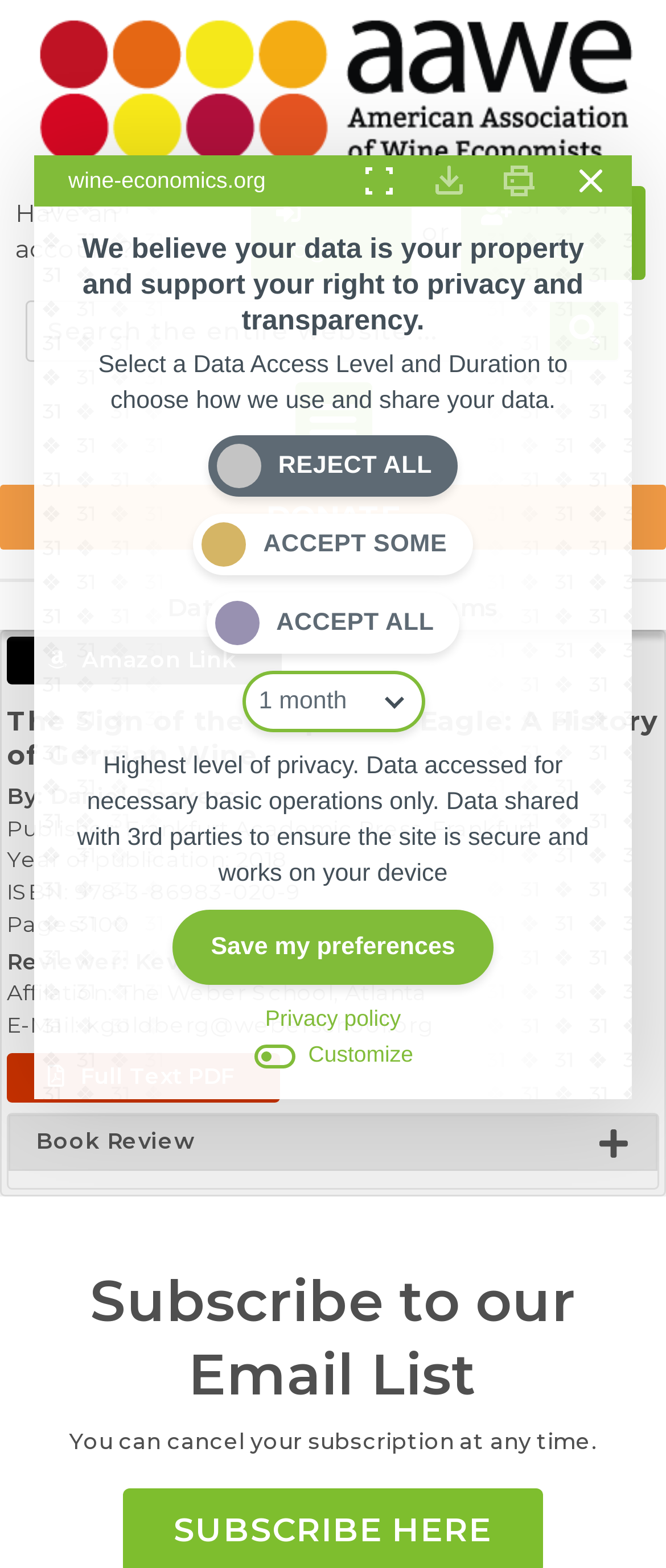Given the element description "Register" in the screenshot, predict the bounding box coordinates of that UI element.

[0.692, 0.118, 0.969, 0.178]